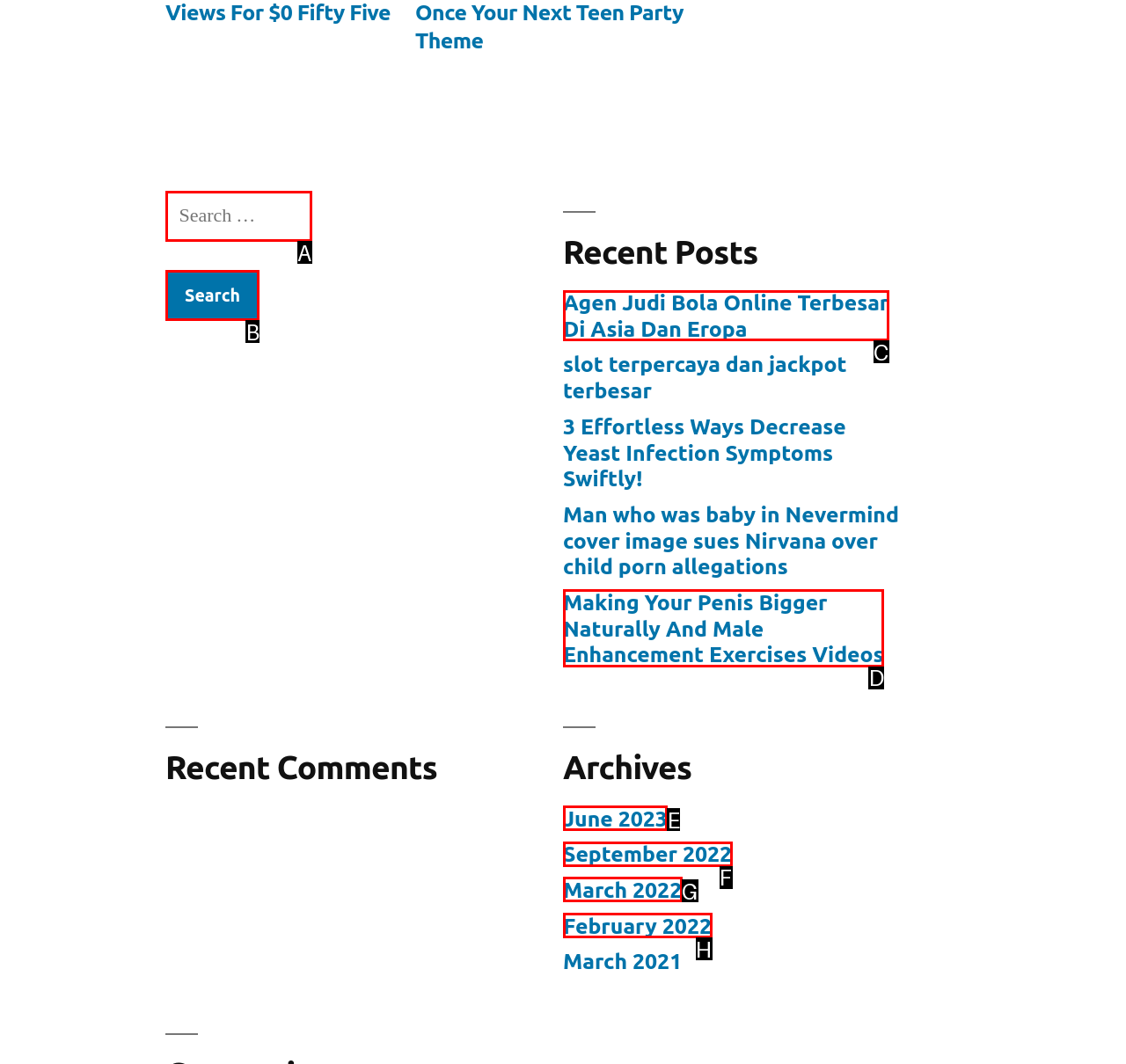Using the given description: February 2022, identify the HTML element that corresponds best. Answer with the letter of the correct option from the available choices.

H